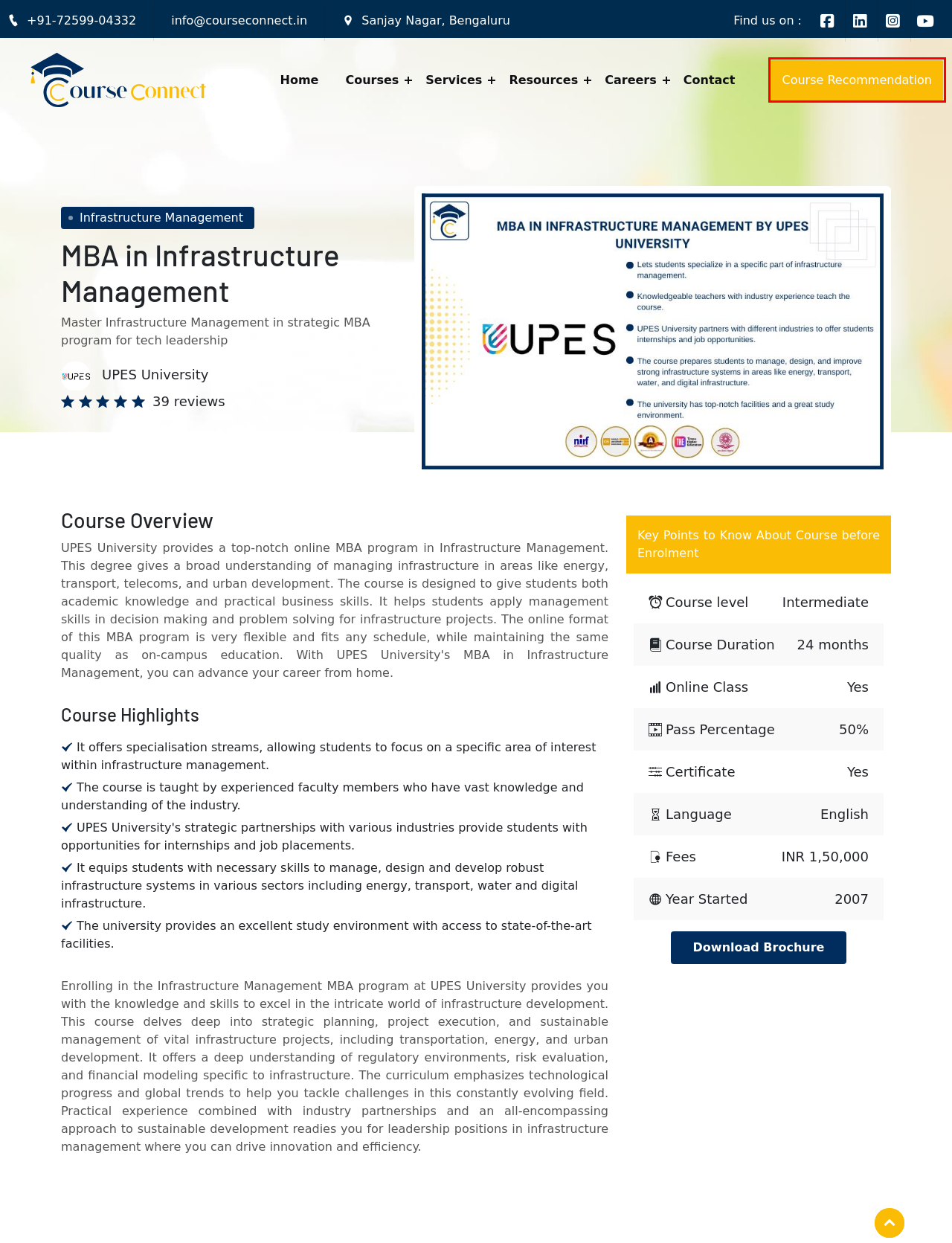You have a screenshot showing a webpage with a red bounding box highlighting an element. Choose the webpage description that best fits the new webpage after clicking the highlighted element. The descriptions are:
A. Course Recommender - Your guide to choose the perfect course
B. Course Connect | Online Education | Online MBA Program
C. Online MBA in Agribusiness Management at DY PATIL
D. Course Connect - Your Professional Pathfinder
E. Course Connect - Cancellation Policy
F. Online MBA in HR Management at DY PATIL: Eligibility, Jobs and more
G. Connect with our team – Course Connect
H. MBA in hospital administration & healthcare management at DPU

A